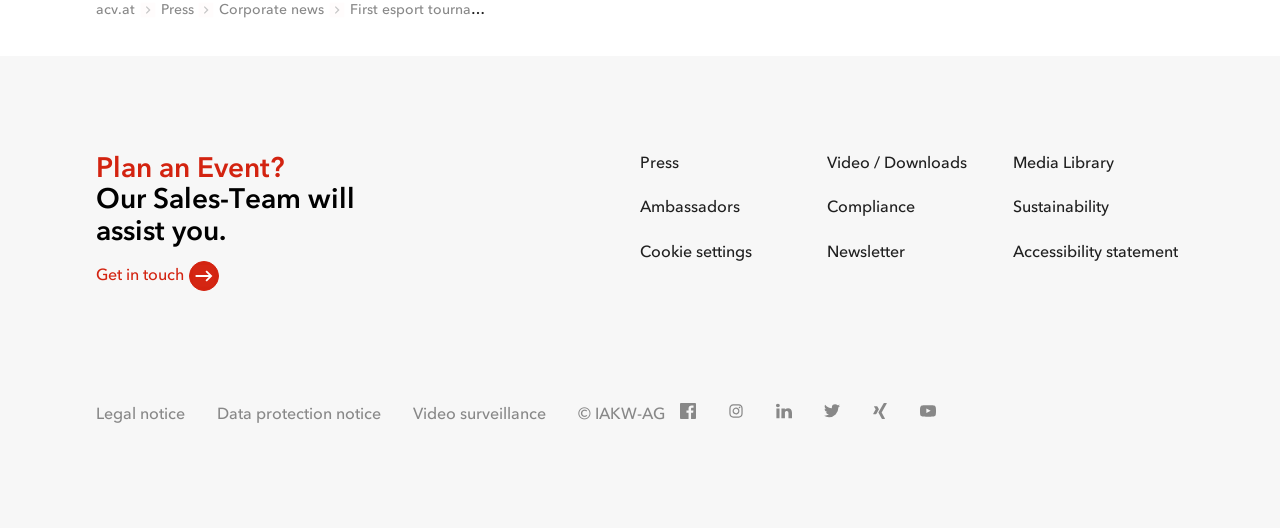What social media platforms does ACV have?
Use the image to answer the question with a single word or phrase.

Facebook, Instagram, LinkedIn, Twitter, Xing, Youtube